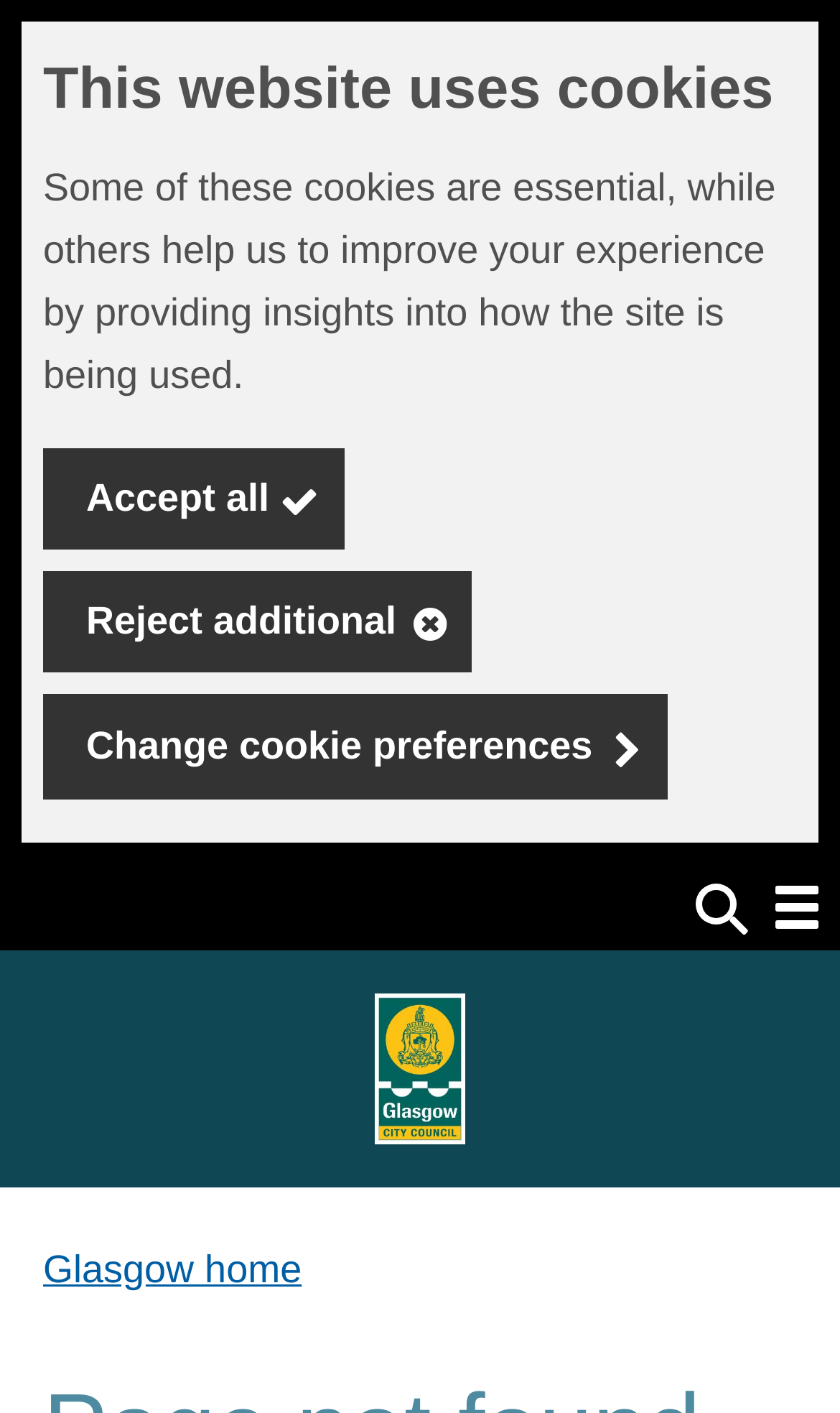What is the last link in the breadcrumb navigation?
Refer to the image and respond with a one-word or short-phrase answer.

Glasgow home